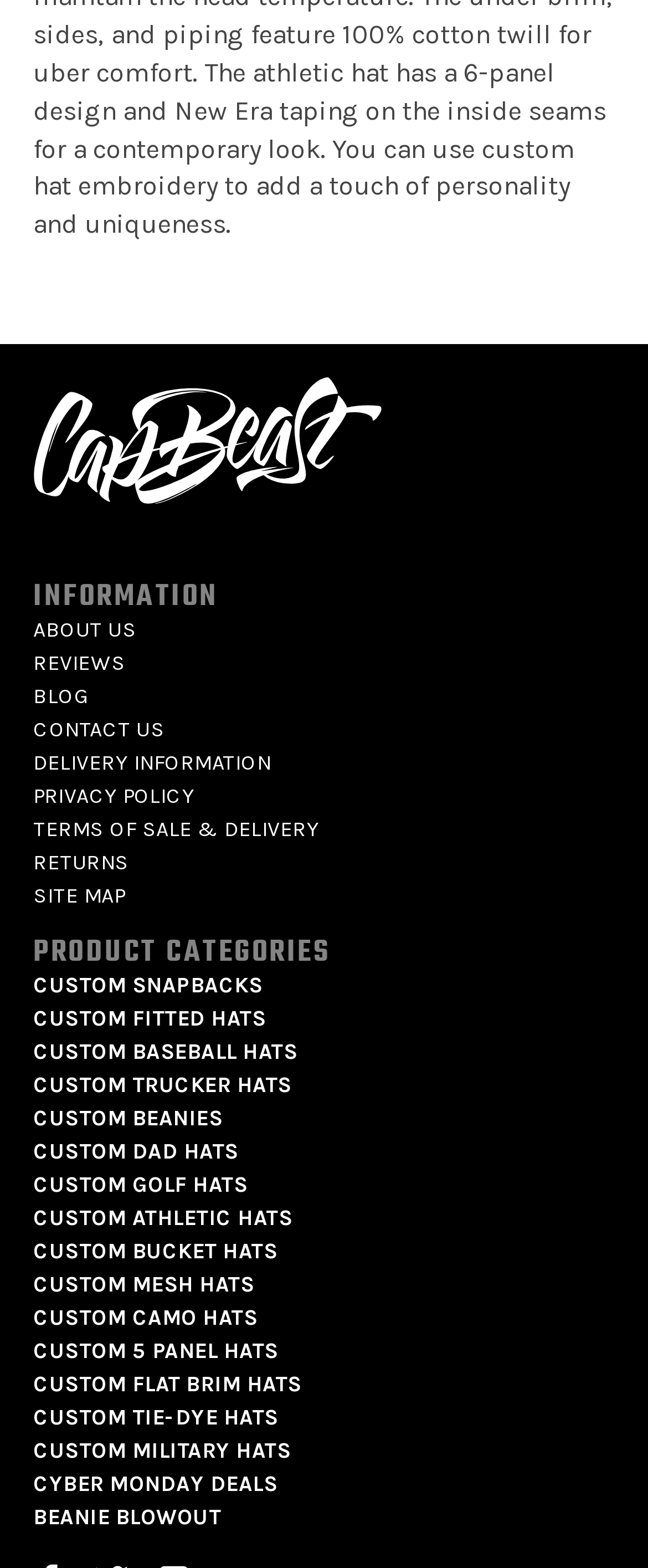Examine the image carefully and respond to the question with a detailed answer: 
How many informational links are available?

By counting the number of links under the 'INFORMATION' heading, I found 9 informational links, including 'ABOUT US', 'REVIEWS', 'BLOG', and more, which provide additional information about the website and its services.